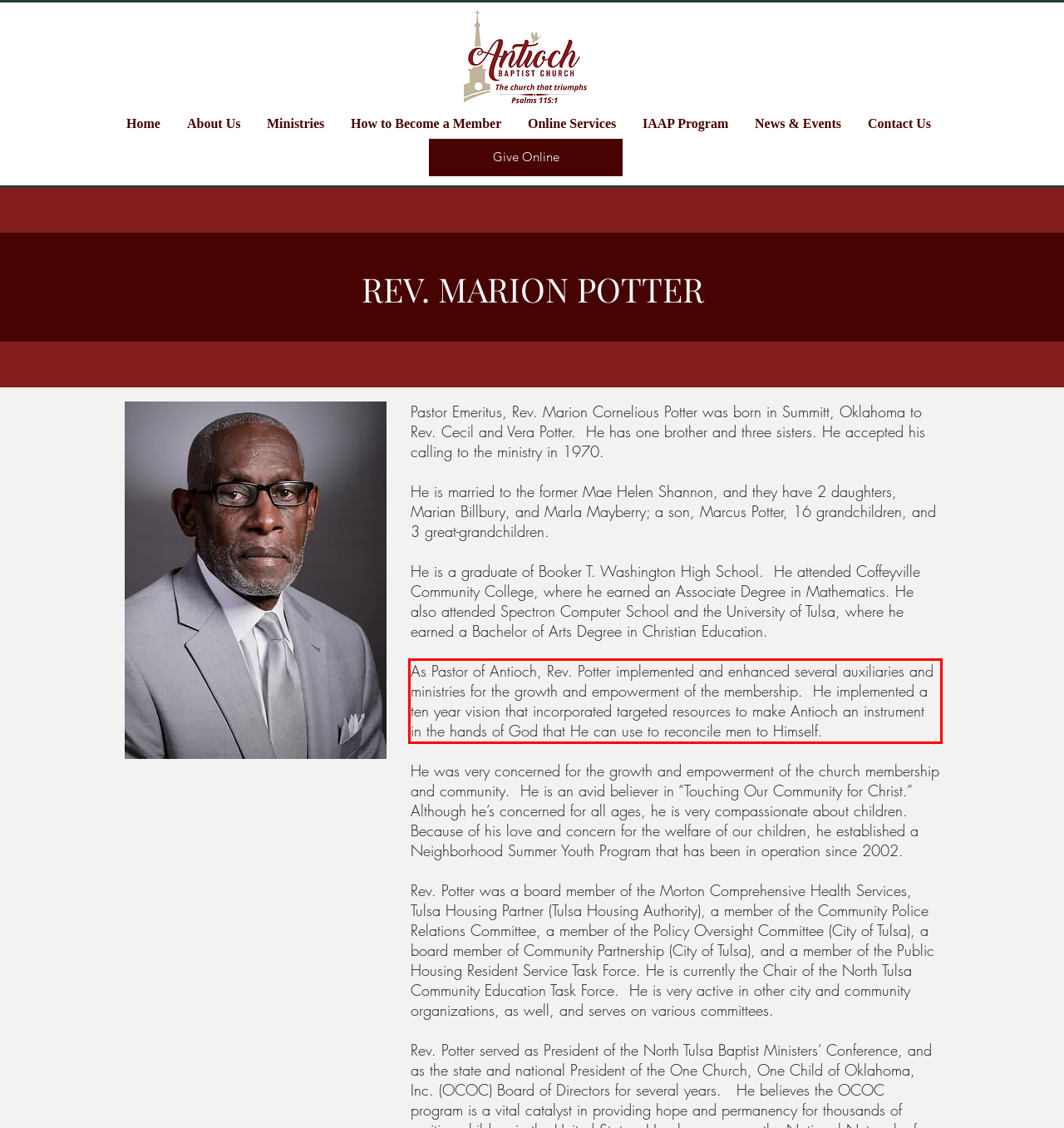You have a screenshot of a webpage with a red bounding box. Identify and extract the text content located inside the red bounding box.

As Pastor of Antioch, Rev. Potter implemented and enhanced several auxiliaries and ministries for the growth and empowerment of the membership. He implemented a ten year vision that incorporated targeted resources to make Antioch an instrument in the hands of God that He can use to reconcile men to Himself.